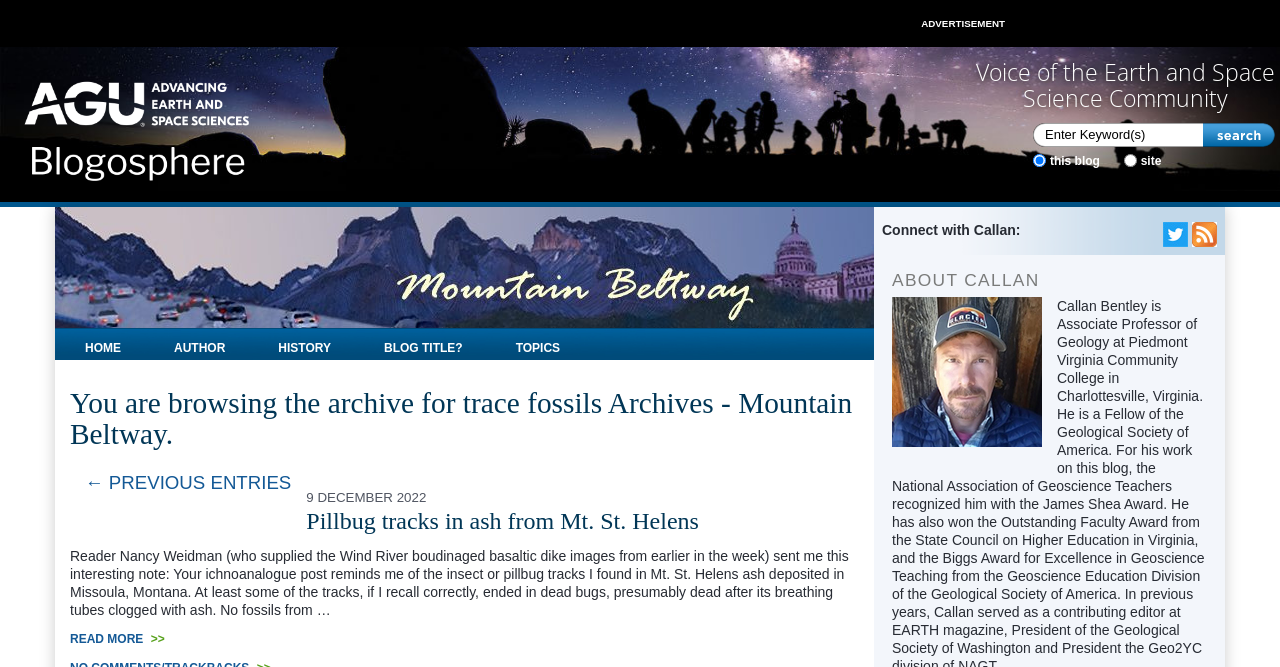Extract the bounding box coordinates for the HTML element that matches this description: "Blog title?". The coordinates should be four float numbers between 0 and 1, i.e., [left, top, right, bottom].

[0.28, 0.627, 0.381, 0.675]